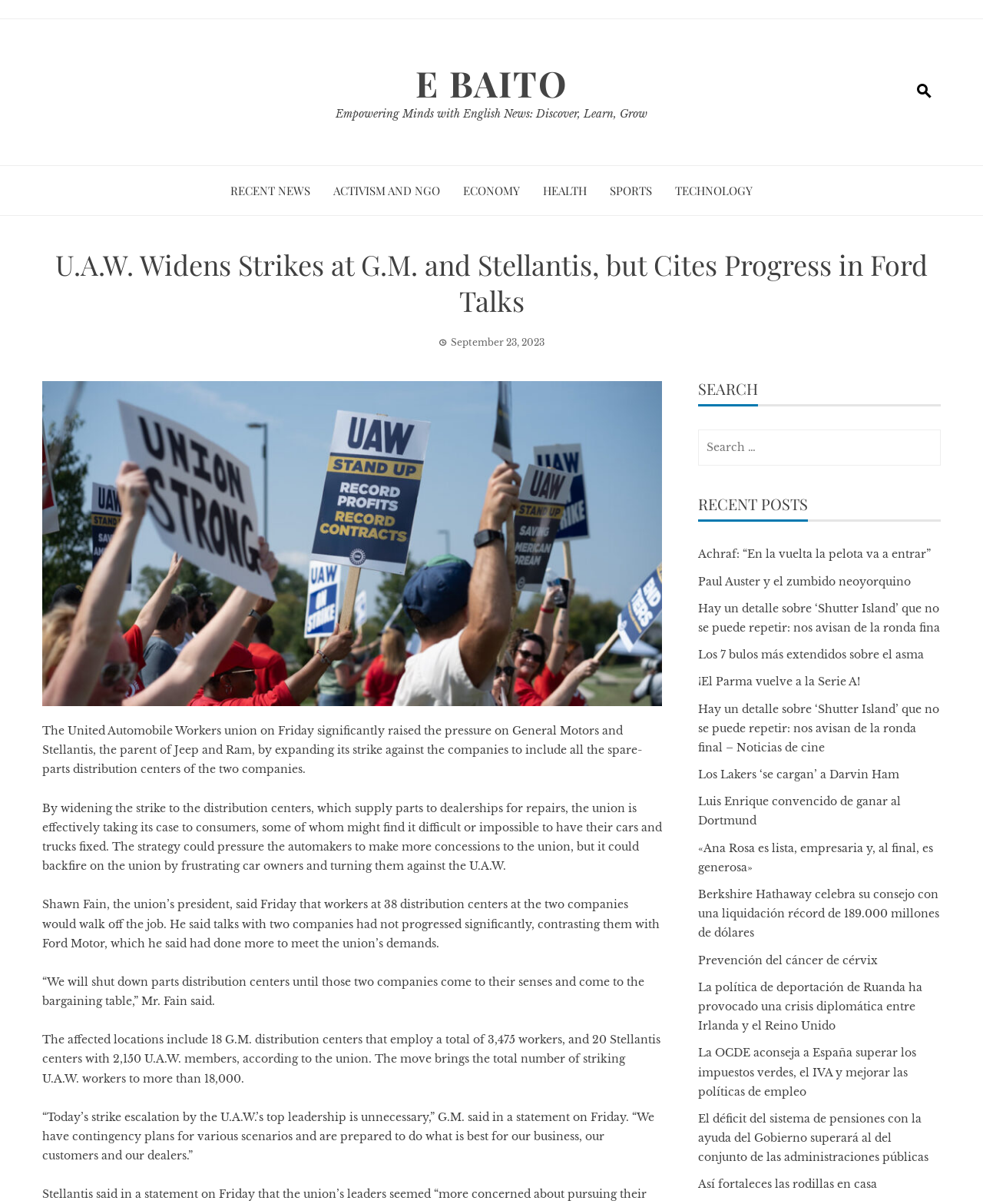Find the bounding box coordinates for the HTML element specified by: "9".

None